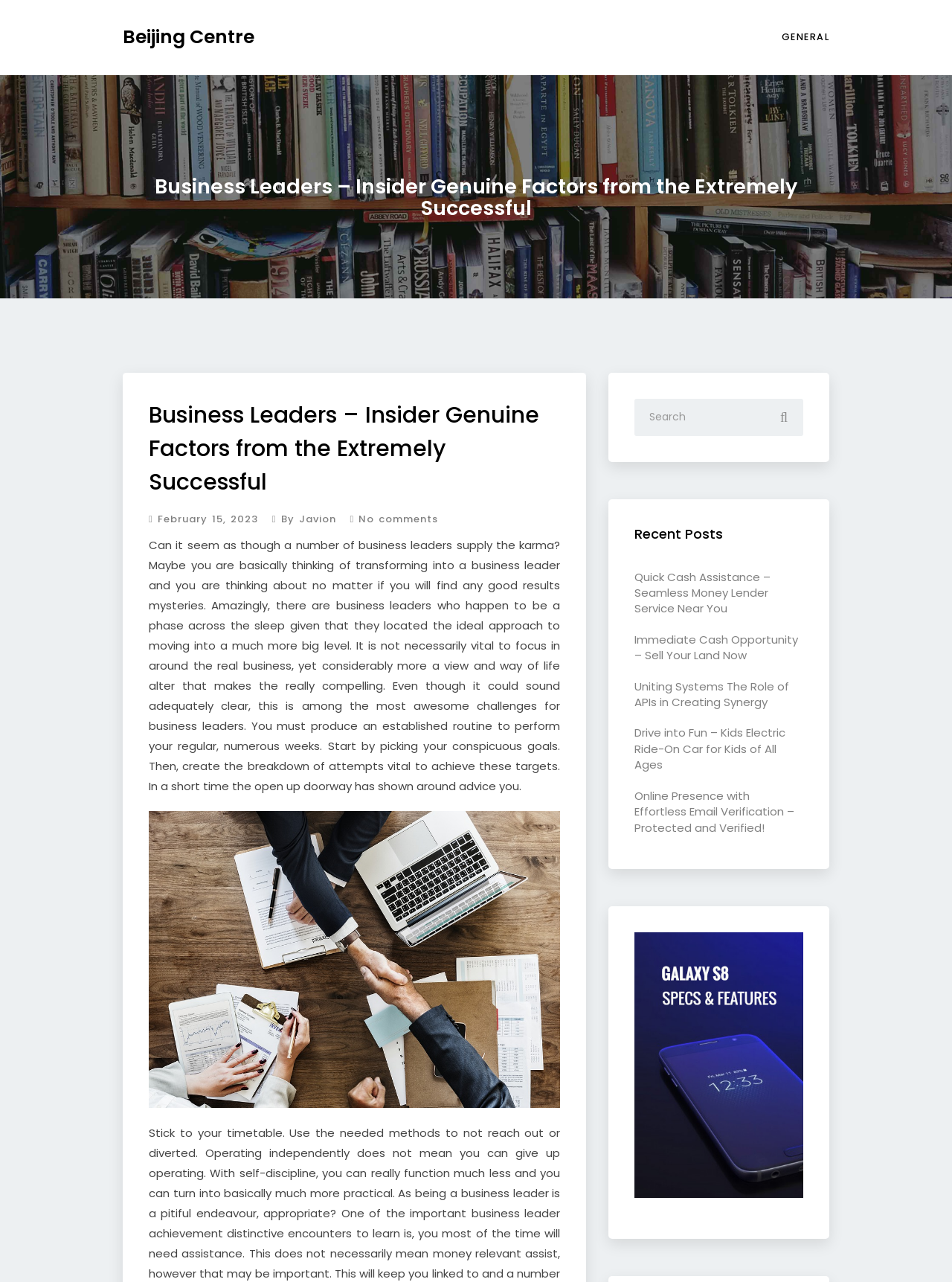What is the topic of the recent post 'Uniting Systems The Role of APIs in Creating Synergy'?
From the details in the image, provide a complete and detailed answer to the question.

The topic of the recent post 'Uniting Systems The Role of APIs in Creating Synergy' can be inferred from the title of the post. The post is likely discussing the role of APIs in creating synergy, so the topic is APIs.